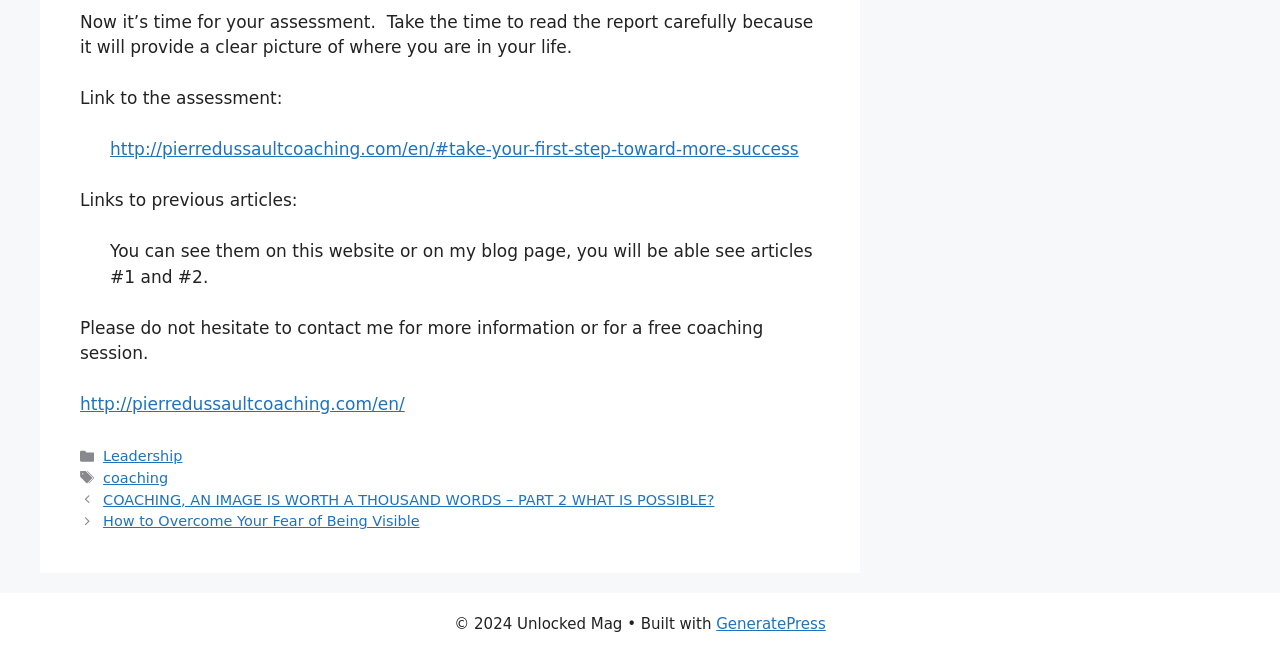What is the copyright information of the website?
Based on the screenshot, give a detailed explanation to answer the question.

The static text '© 2024 Unlocked Mag' at the bottom of the webpage provides the copyright information of the website.